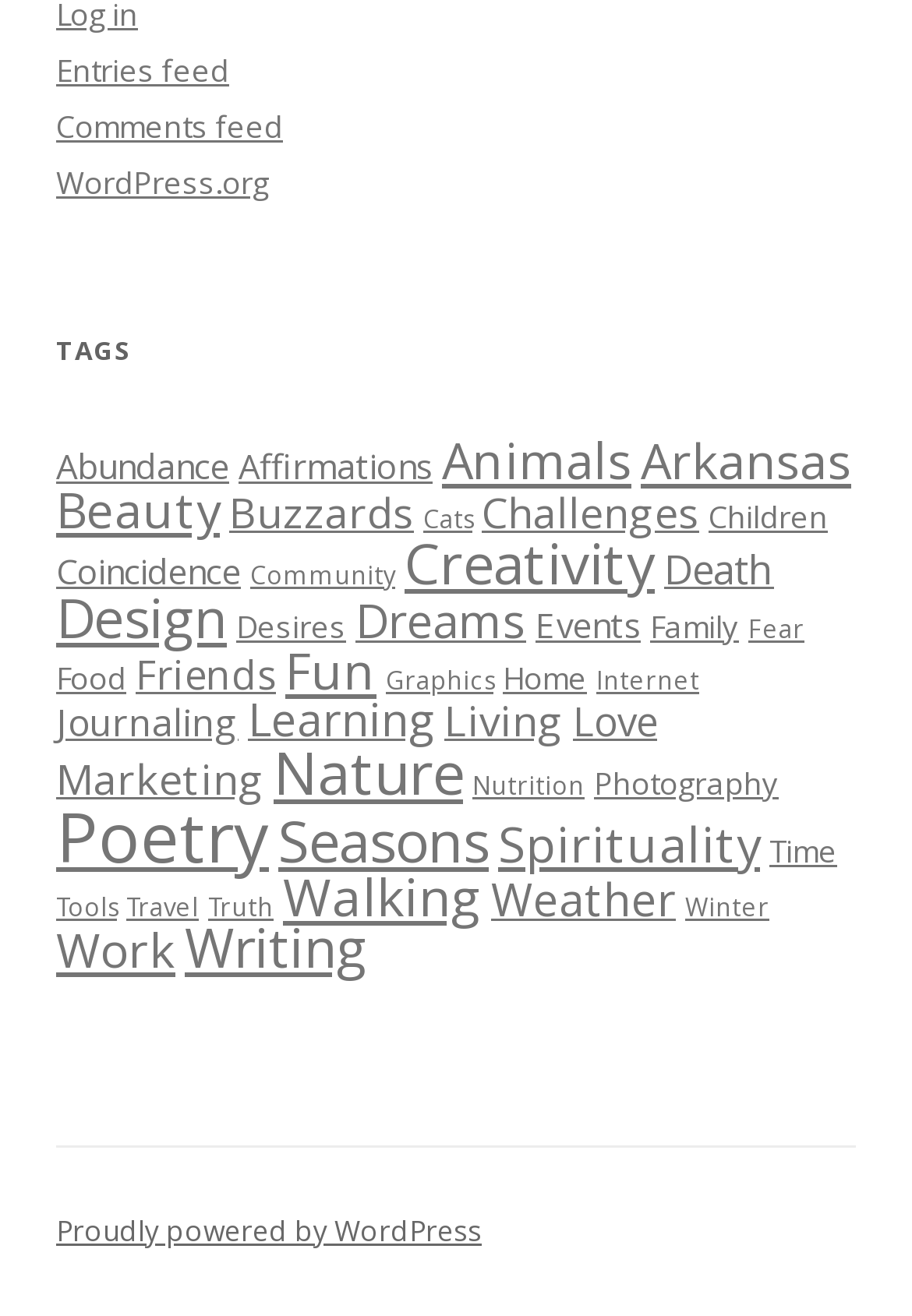Is there a tag related to writing?
Look at the screenshot and respond with a single word or phrase.

Yes